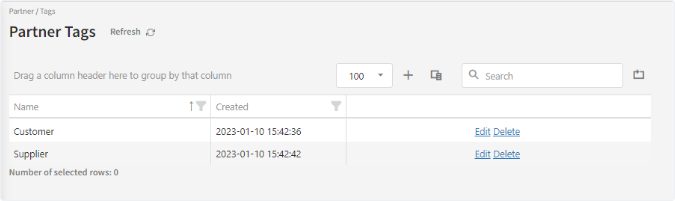Describe the image with as much detail as possible.

The image displays a user interface for managing partner tags within a system. At the top of the interface is the title "Partner Tags," indicating the purpose of this section. There is a refresh button for updating the data visible in the table below it.

Beneath the title, users can find a sortable table featuring two columns: "Name" and "Created." The "Name" column lists partner tags, showing entries for "Customer" and "Supplier." Each entry is accompanied by the date and time of its creation, with both tags created on January 10, 2023, at different times.

At the end of each row, there are options to "Edit" or "Delete" the respective tag, providing users with functionality to modify their records. Additionally, a search function and a dropdown menu are available for managing the number of displayed entries, enhancing the user experience in navigating through partner tags.